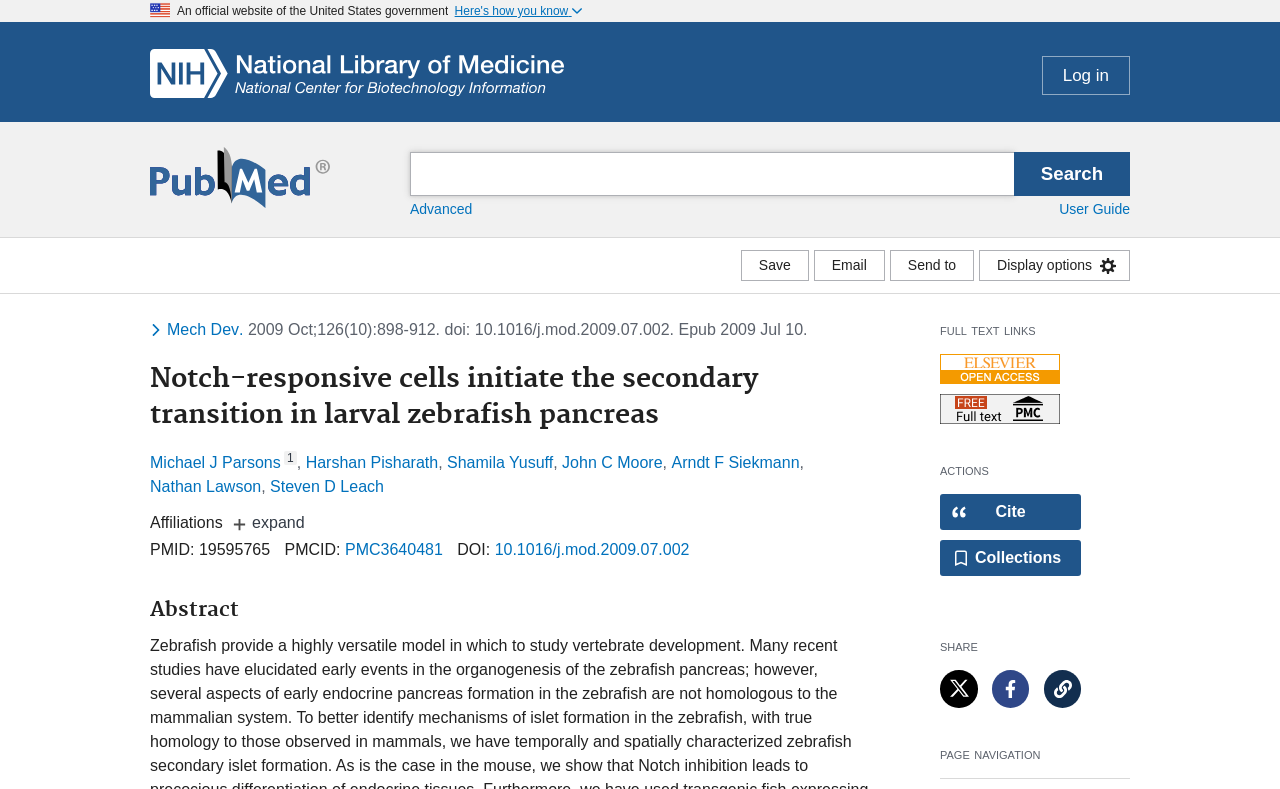Provide a brief response in the form of a single word or phrase:
What is the publication date of this article?

2009 Oct